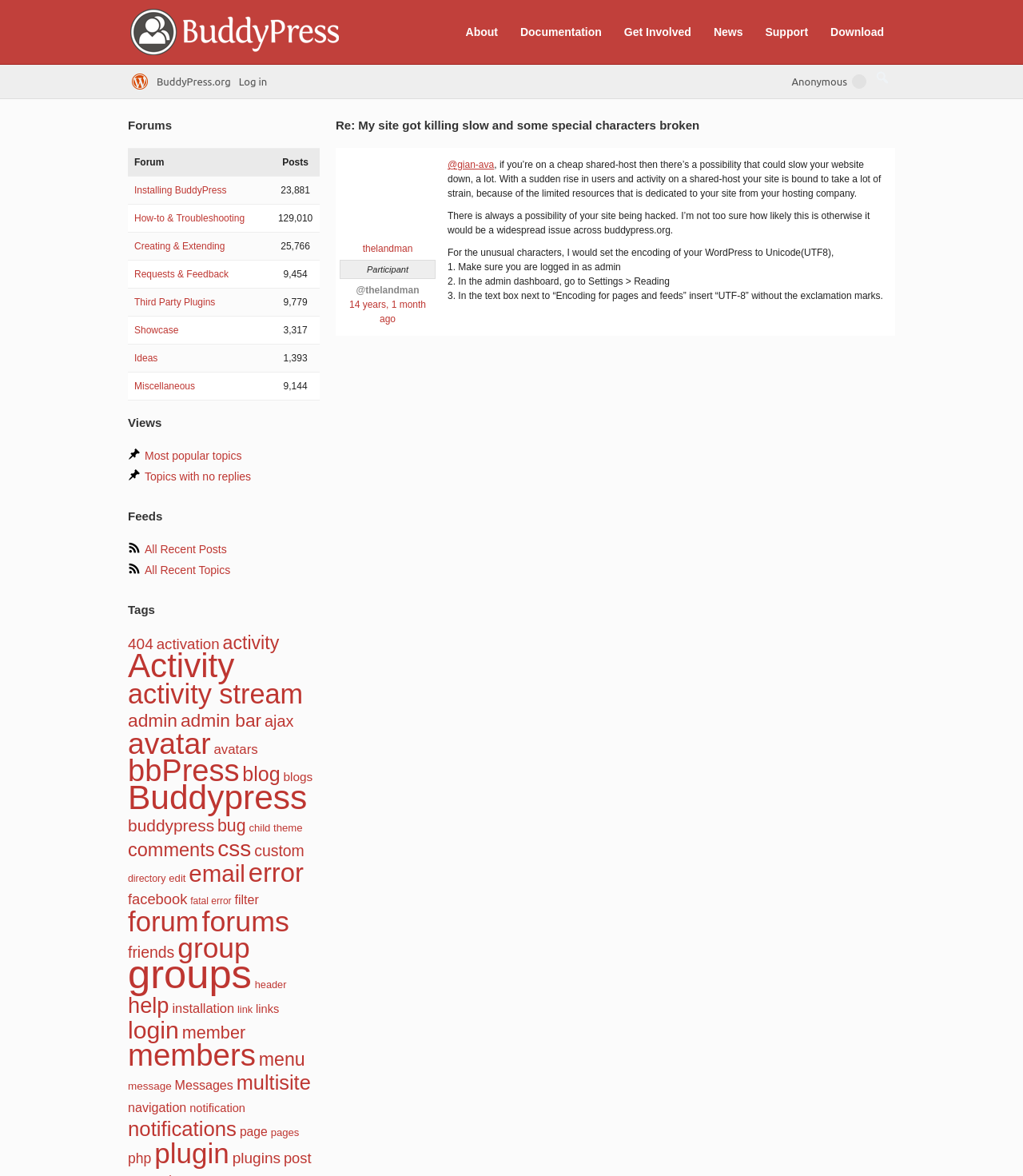Based on the element description: "admin bar", identify the UI element and provide its bounding box coordinates. Use four float numbers between 0 and 1, [left, top, right, bottom].

[0.176, 0.604, 0.256, 0.621]